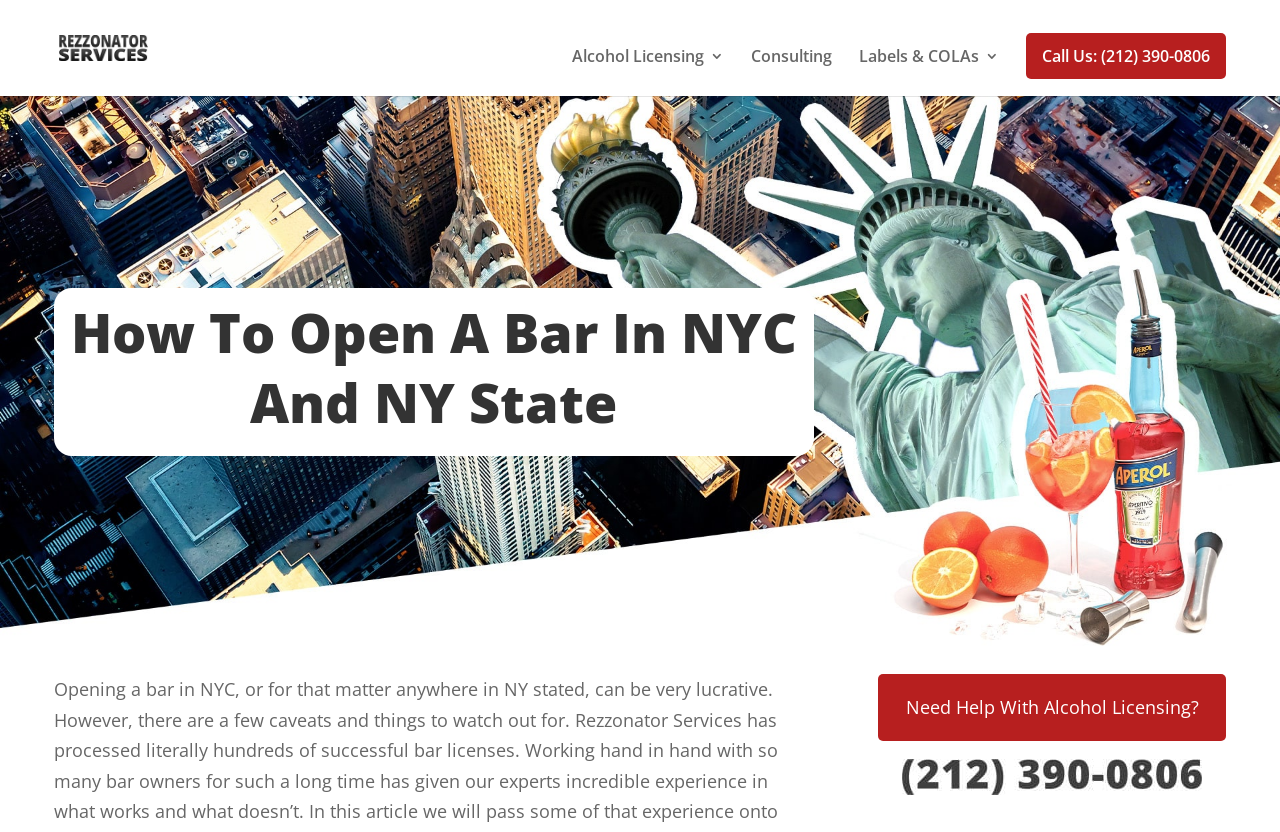Please provide the main heading of the webpage content.

How To Open A Bar In NYC And NY State